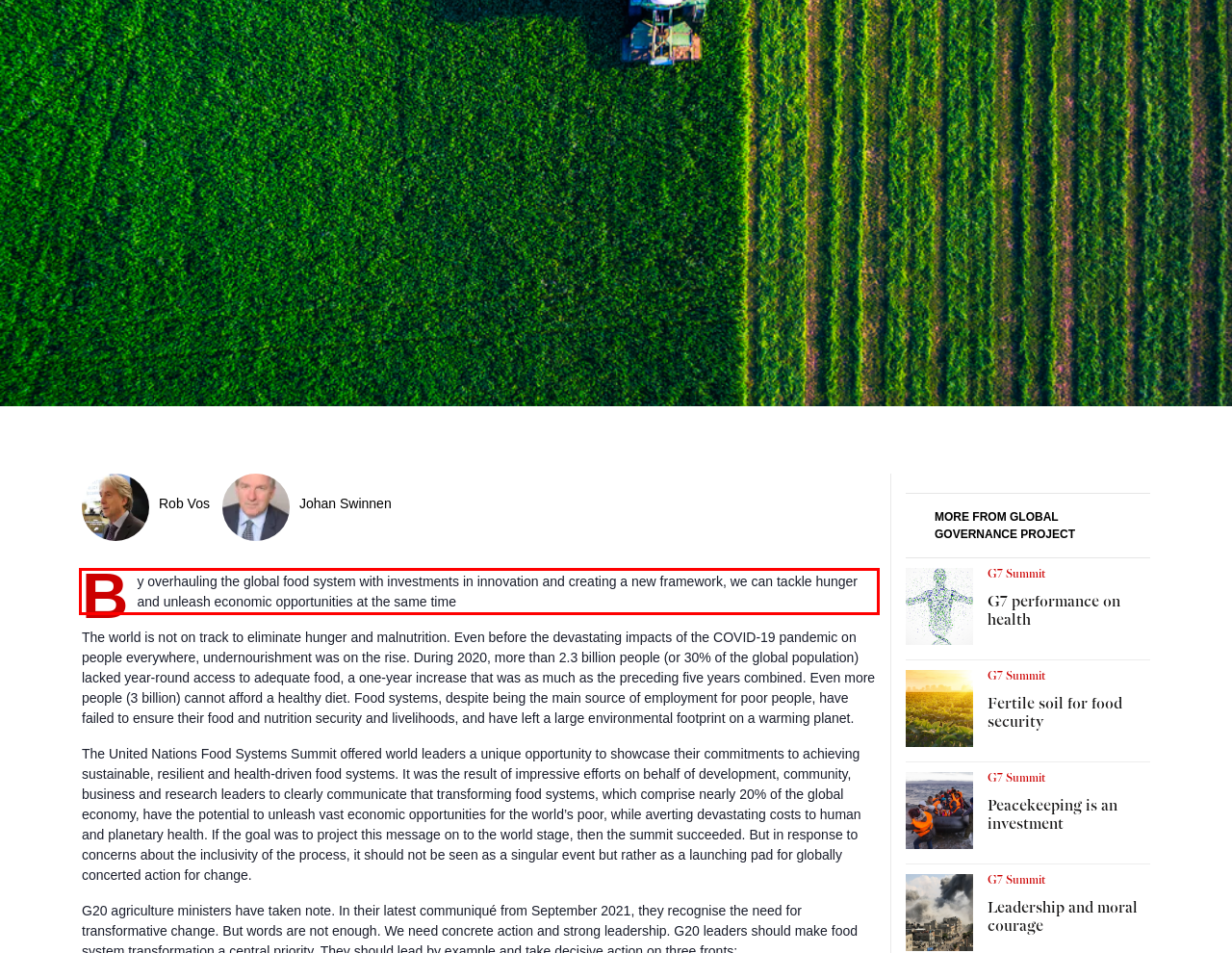Given a screenshot of a webpage with a red bounding box, please identify and retrieve the text inside the red rectangle.

B y overhauling the global food system with investments in innovation and creating a new framework, we can tackle hunger and unleash economic opportunities at the same time